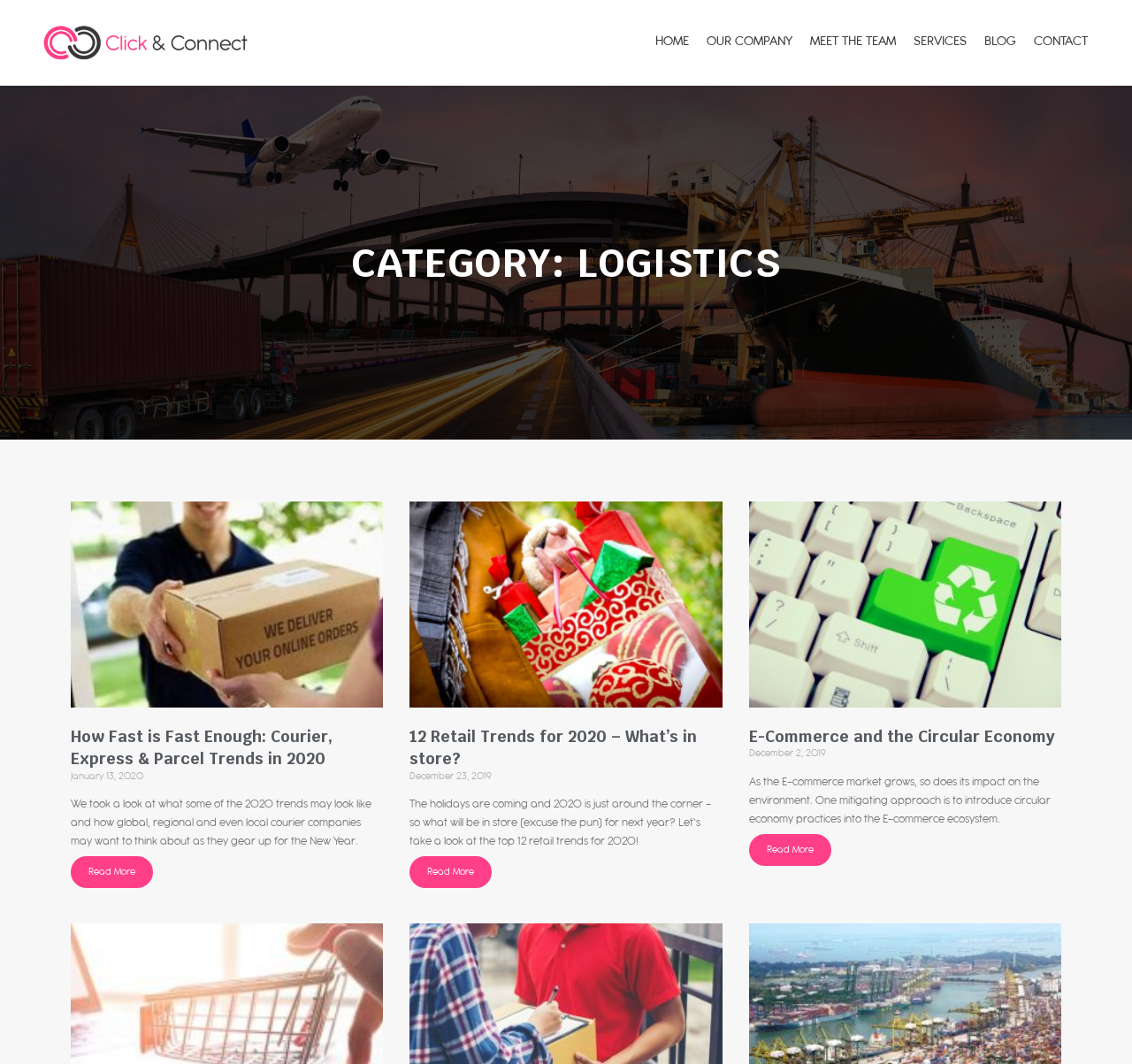How many blog posts are displayed on the webpage?
Please give a detailed and elaborate answer to the question.

I counted the number of article elements on the webpage, which are three, each containing a blog post with a heading, date, and a 'Read More' link.